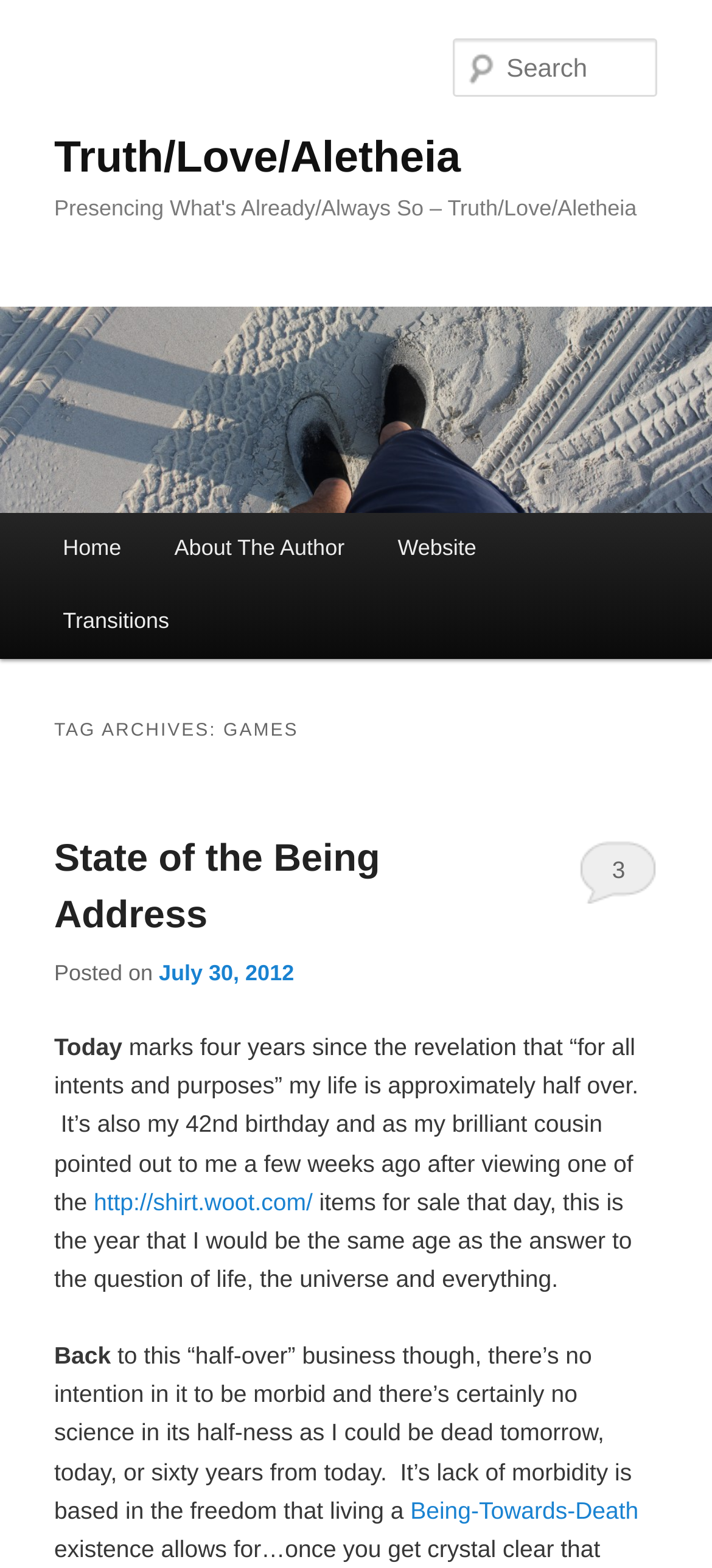What is the date of the latest article?
Could you give a comprehensive explanation in response to this question?

The date of the latest article can be found next to the title 'State of the Being Address' and is specified as 'July 30, 2012'.